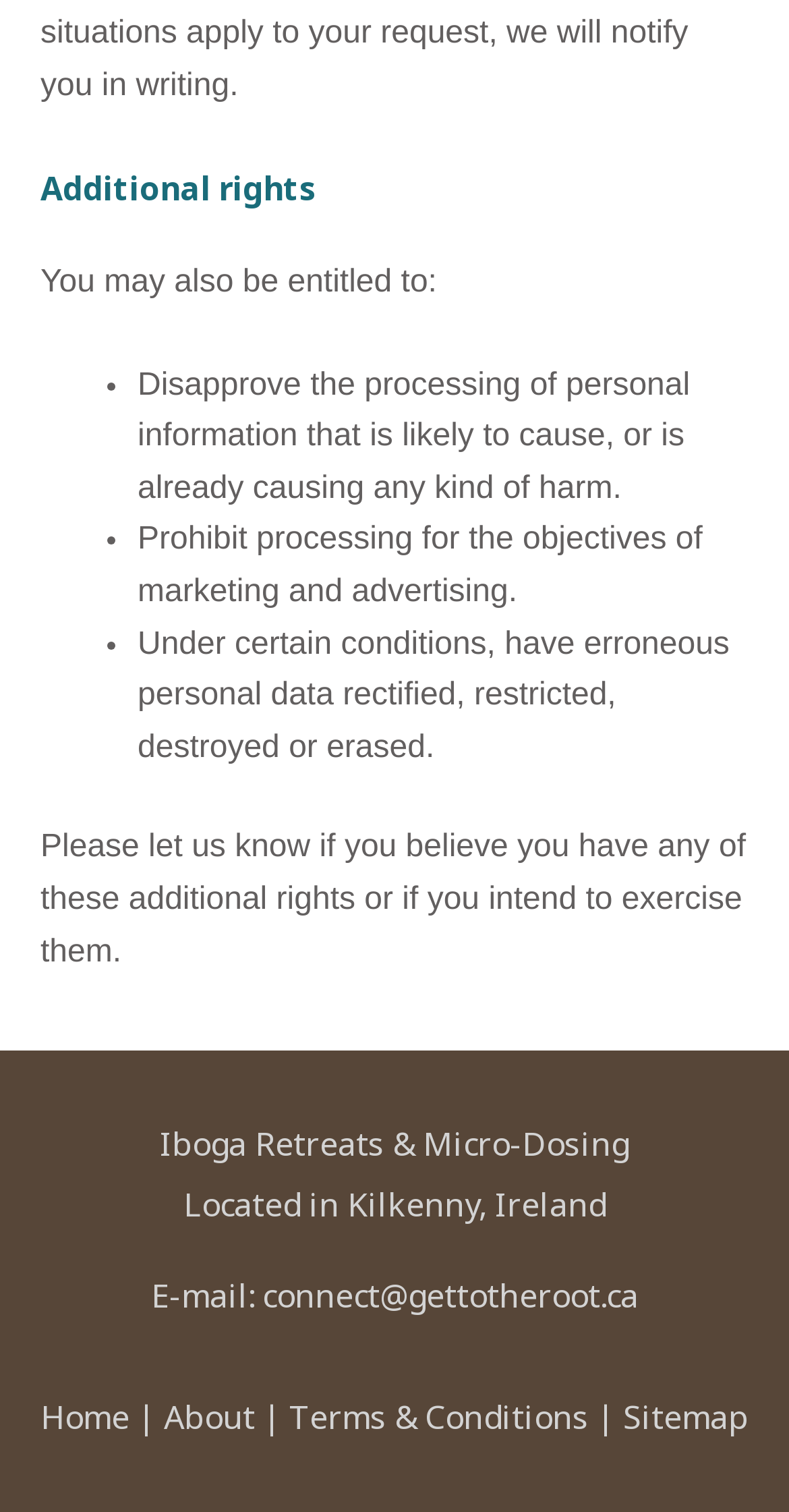Where is Iboga Retreats & Micro-Dosing located?
Please answer the question with a detailed response using the information from the screenshot.

According to the webpage, Iboga Retreats & Micro-Dosing is located in Kilkenny, Ireland, as indicated by the static text 'Located in Kilkenny, Ireland'.